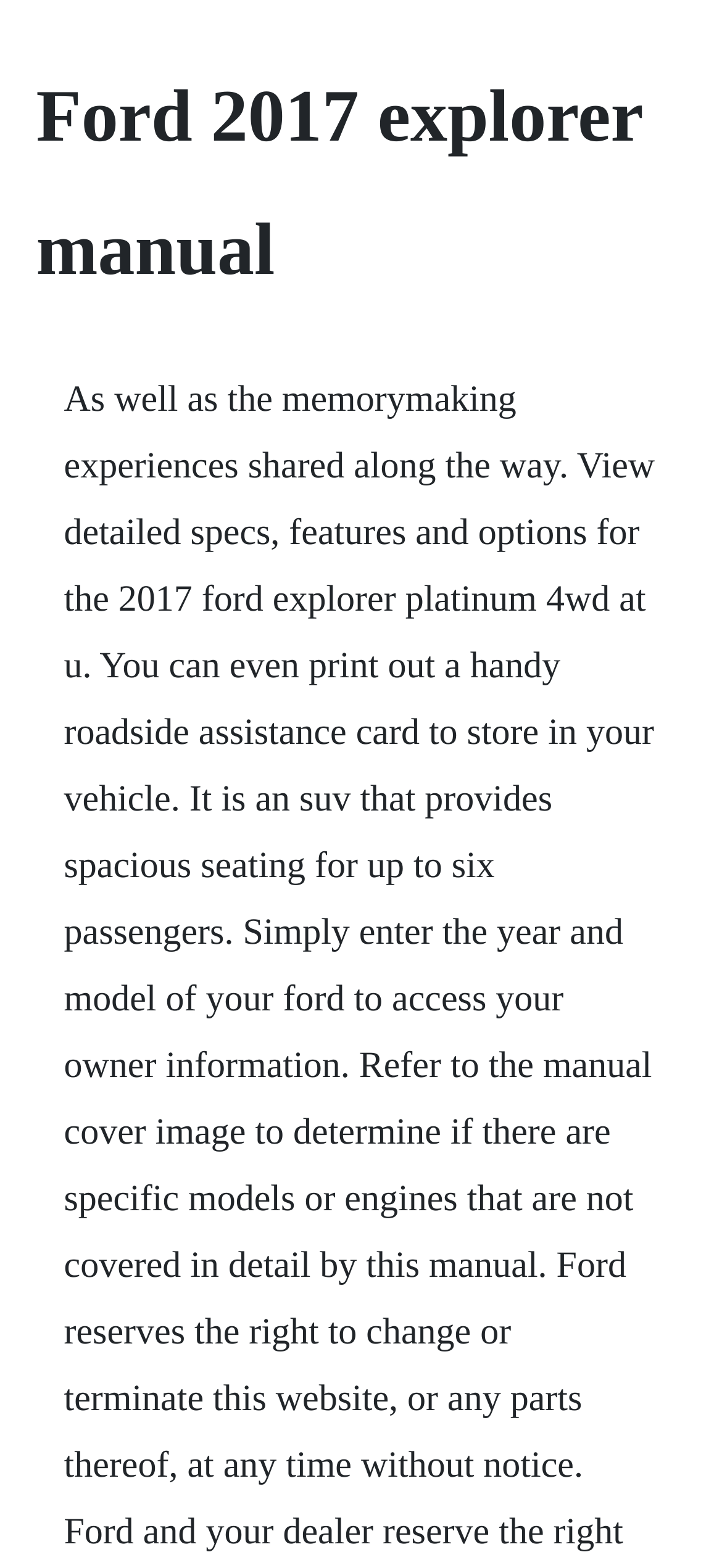Extract the text of the main heading from the webpage.

Ford 2017 explorer manual